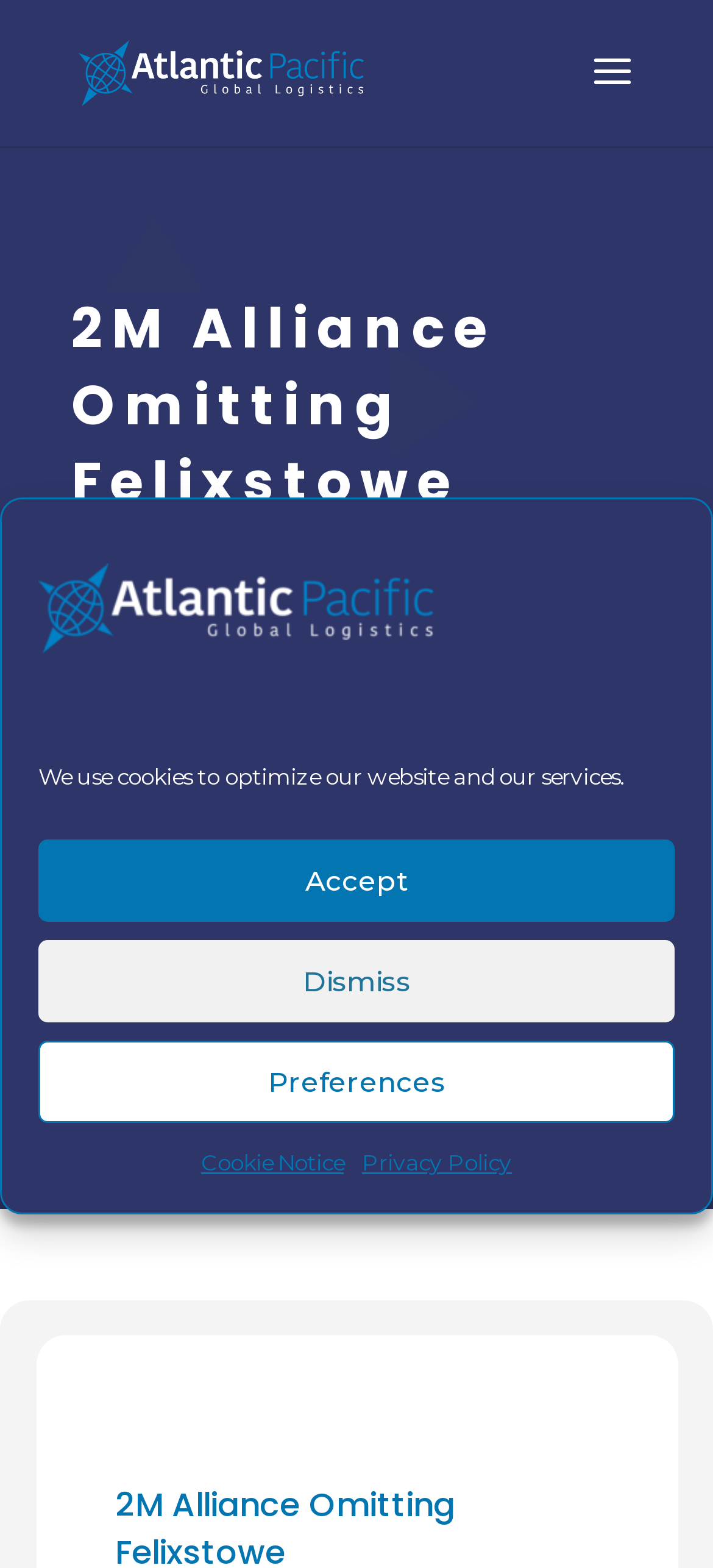What is the date of the news?
Analyze the image and provide a thorough answer to the question.

I found the date of the news by looking at the text element that says 'October 22, 2021' which is located below the main heading.